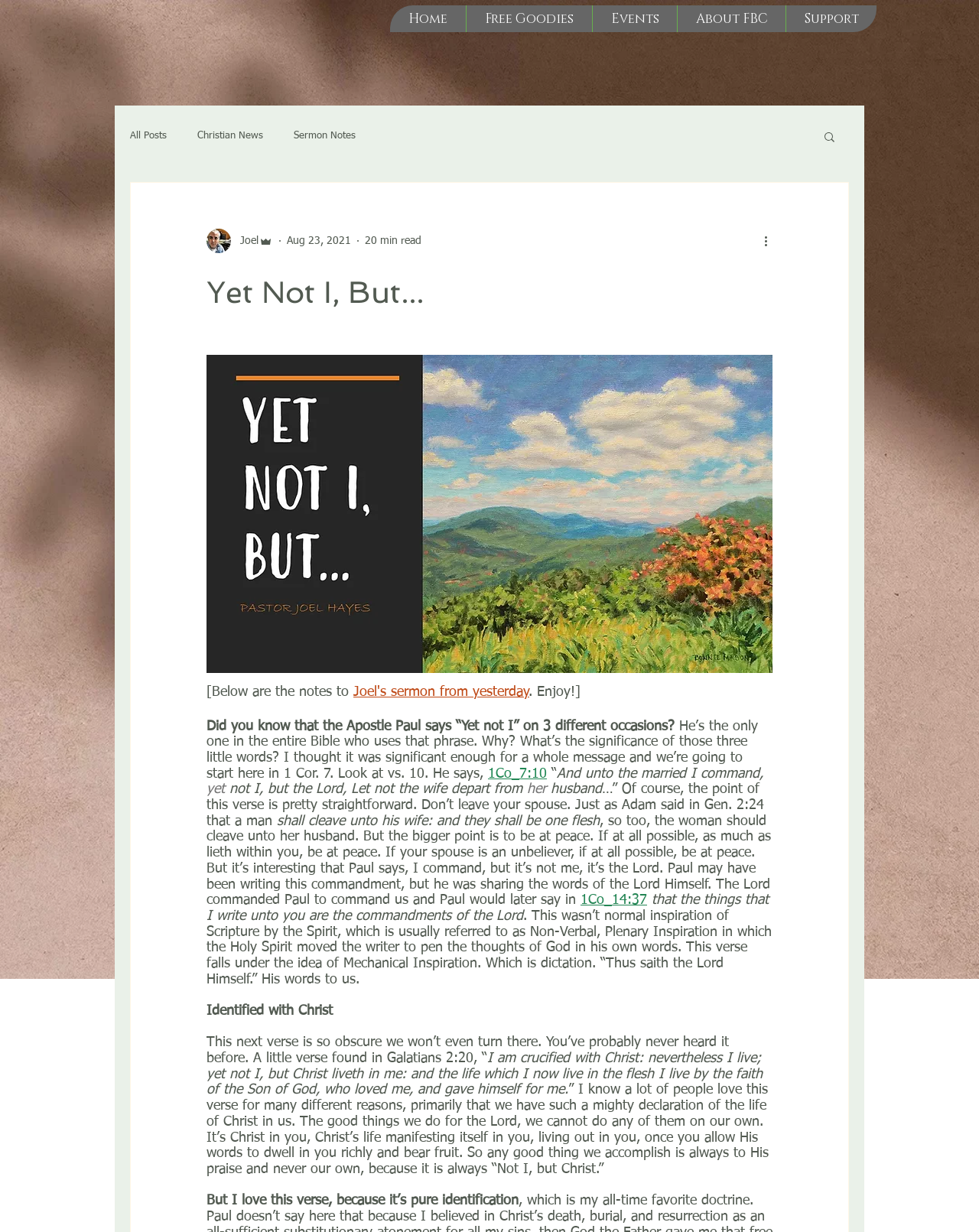Identify the bounding box coordinates of the region I need to click to complete this instruction: "Click on the 'Home' link".

[0.398, 0.004, 0.476, 0.026]